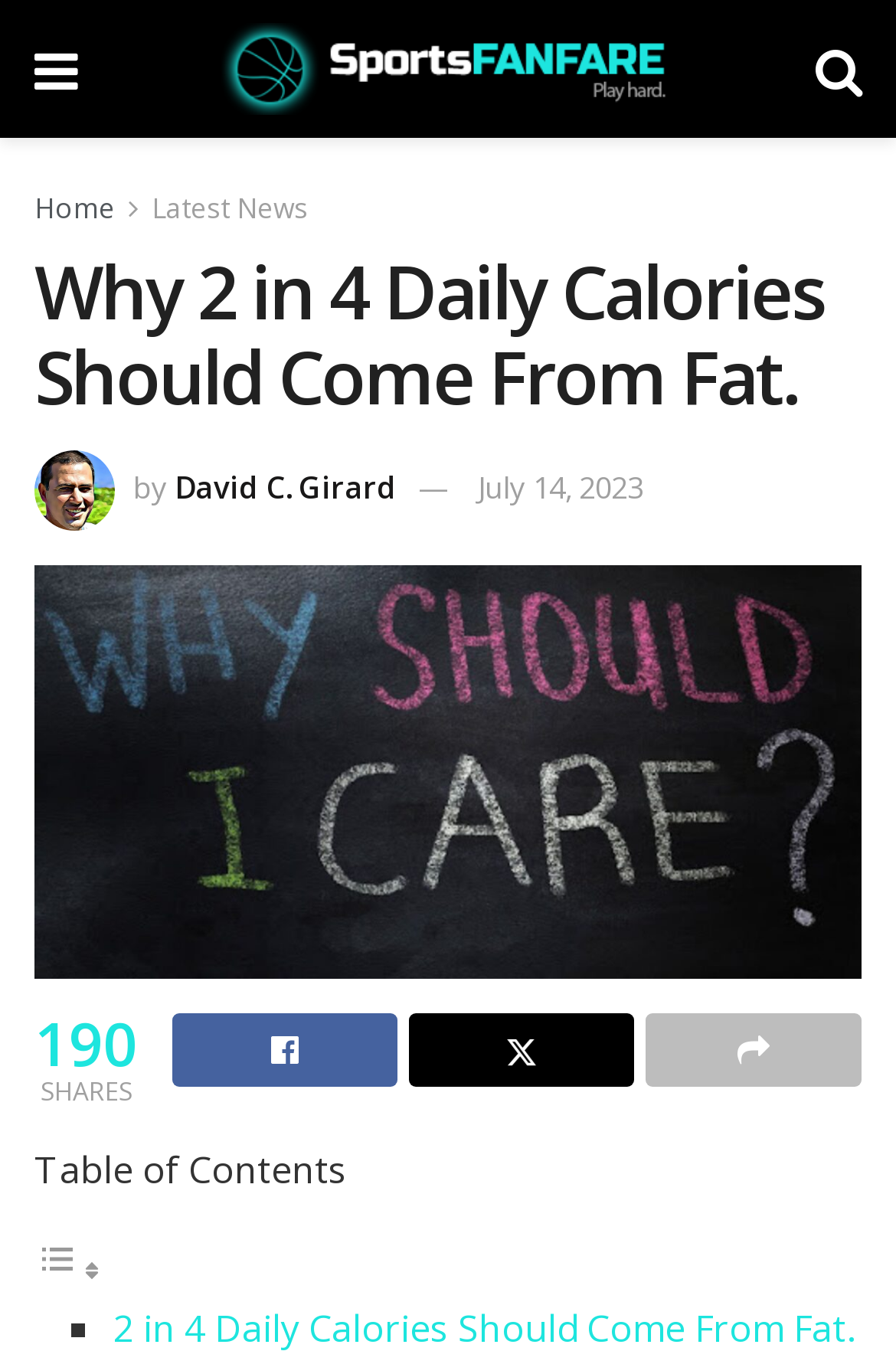Please identify the bounding box coordinates of the area that needs to be clicked to fulfill the following instruction: "read latest news."

[0.169, 0.139, 0.344, 0.168]